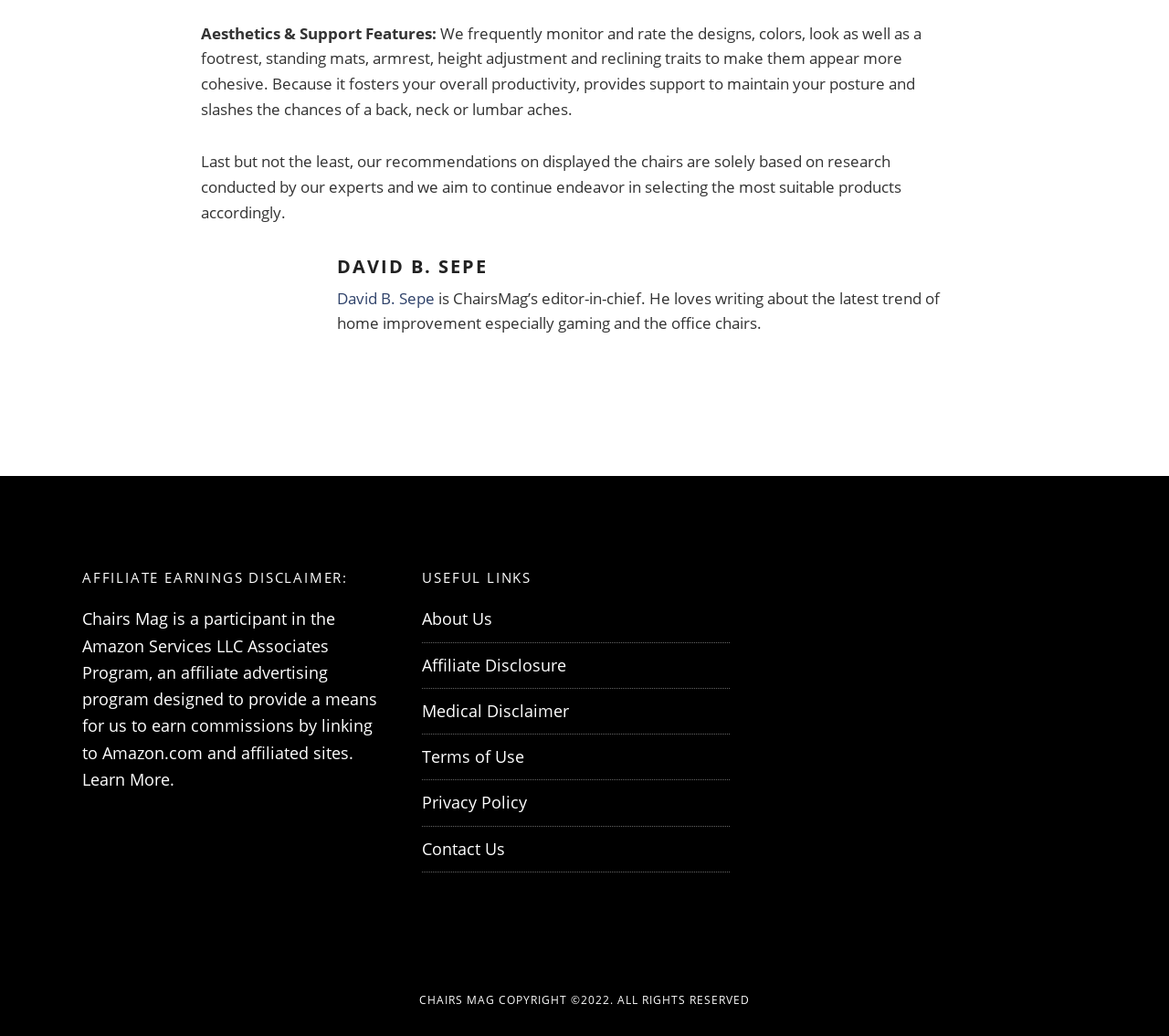Predict the bounding box coordinates of the UI element that matches this description: "Terms of Use". The coordinates should be in the format [left, top, right, bottom] with each value between 0 and 1.

[0.361, 0.72, 0.449, 0.741]